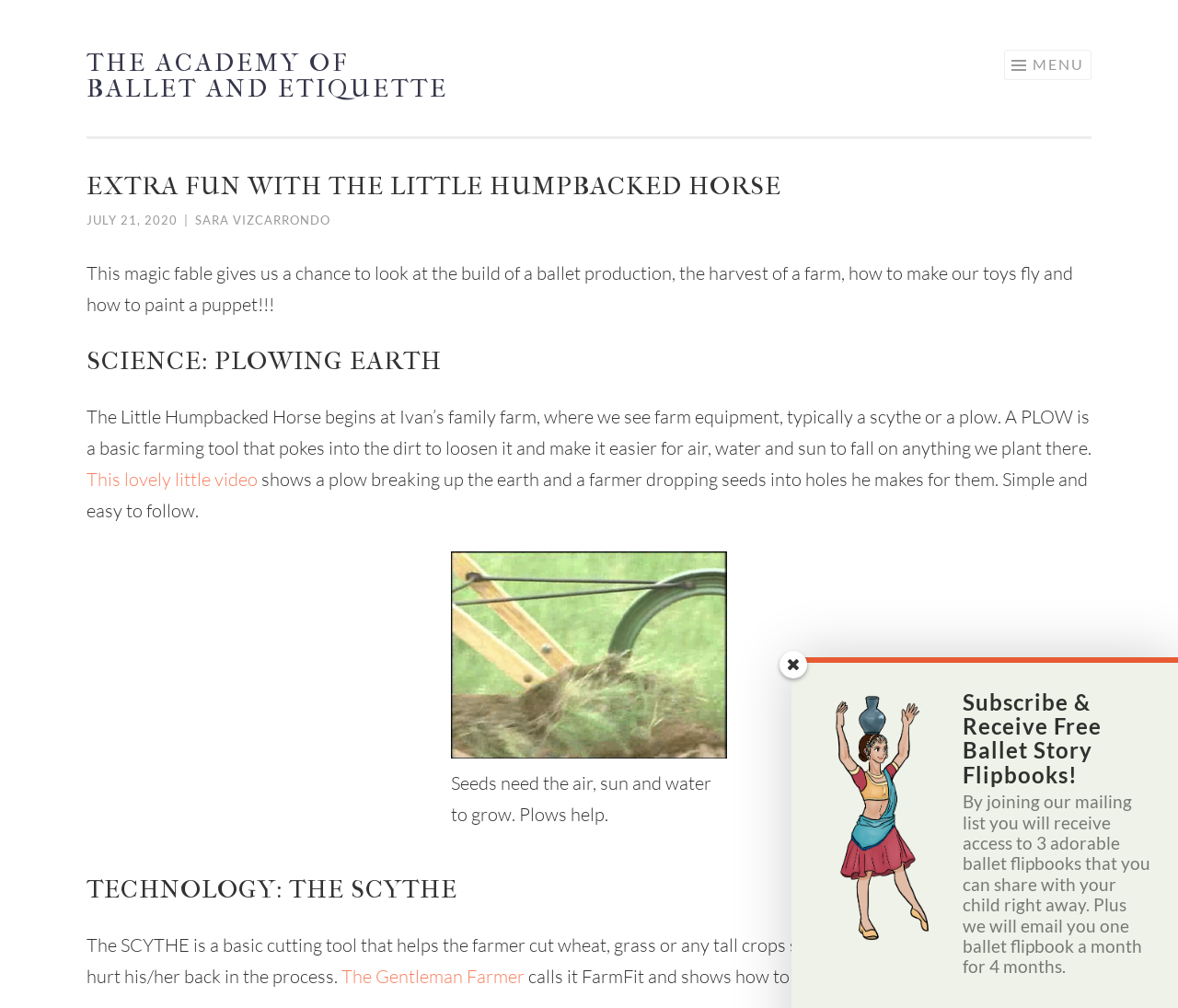What is the purpose of a plow in farming?
Answer the question with just one word or phrase using the image.

To loosen the dirt